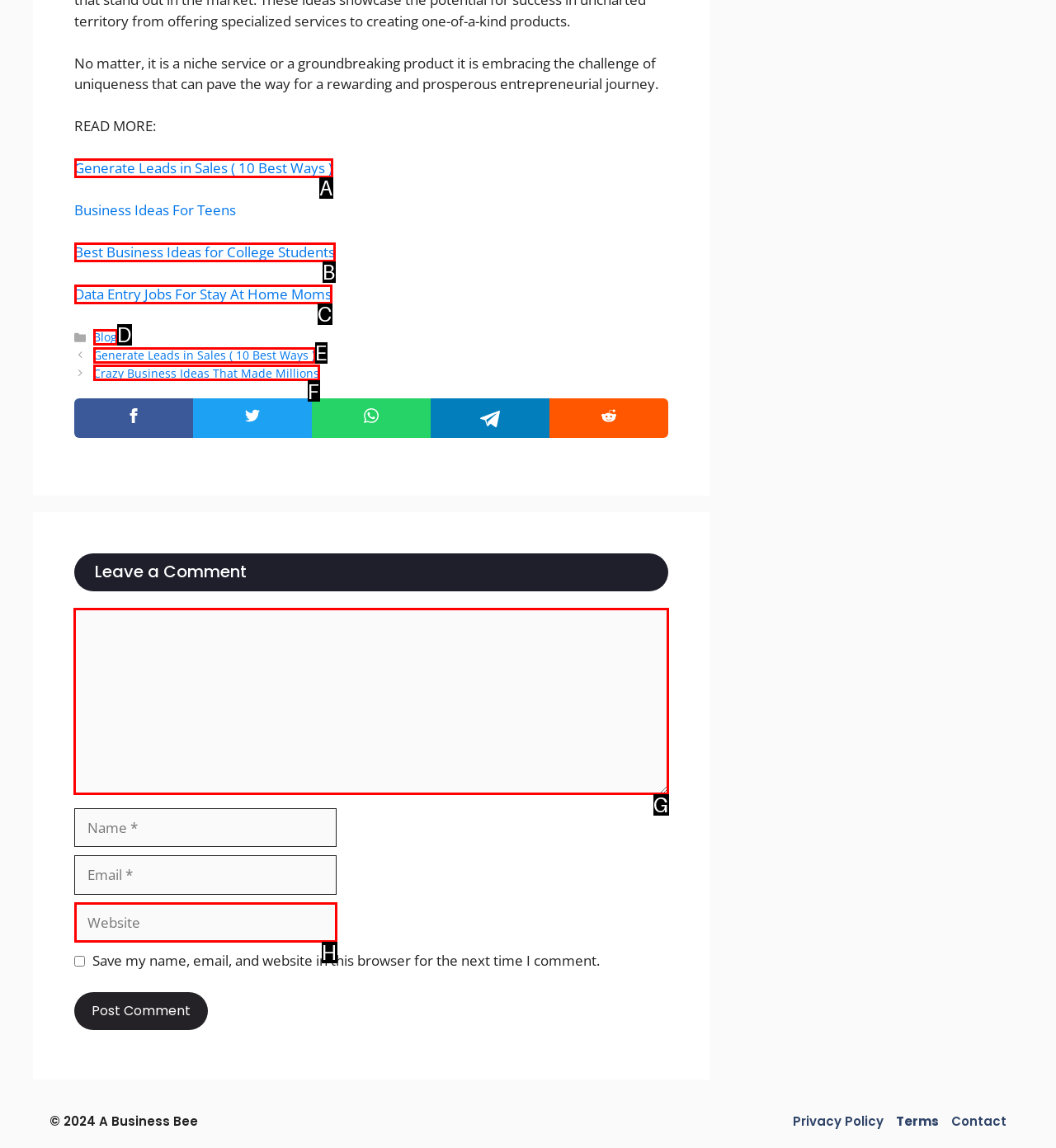Find the option you need to click to complete the following instruction: Enter a comment
Answer with the corresponding letter from the choices given directly.

G